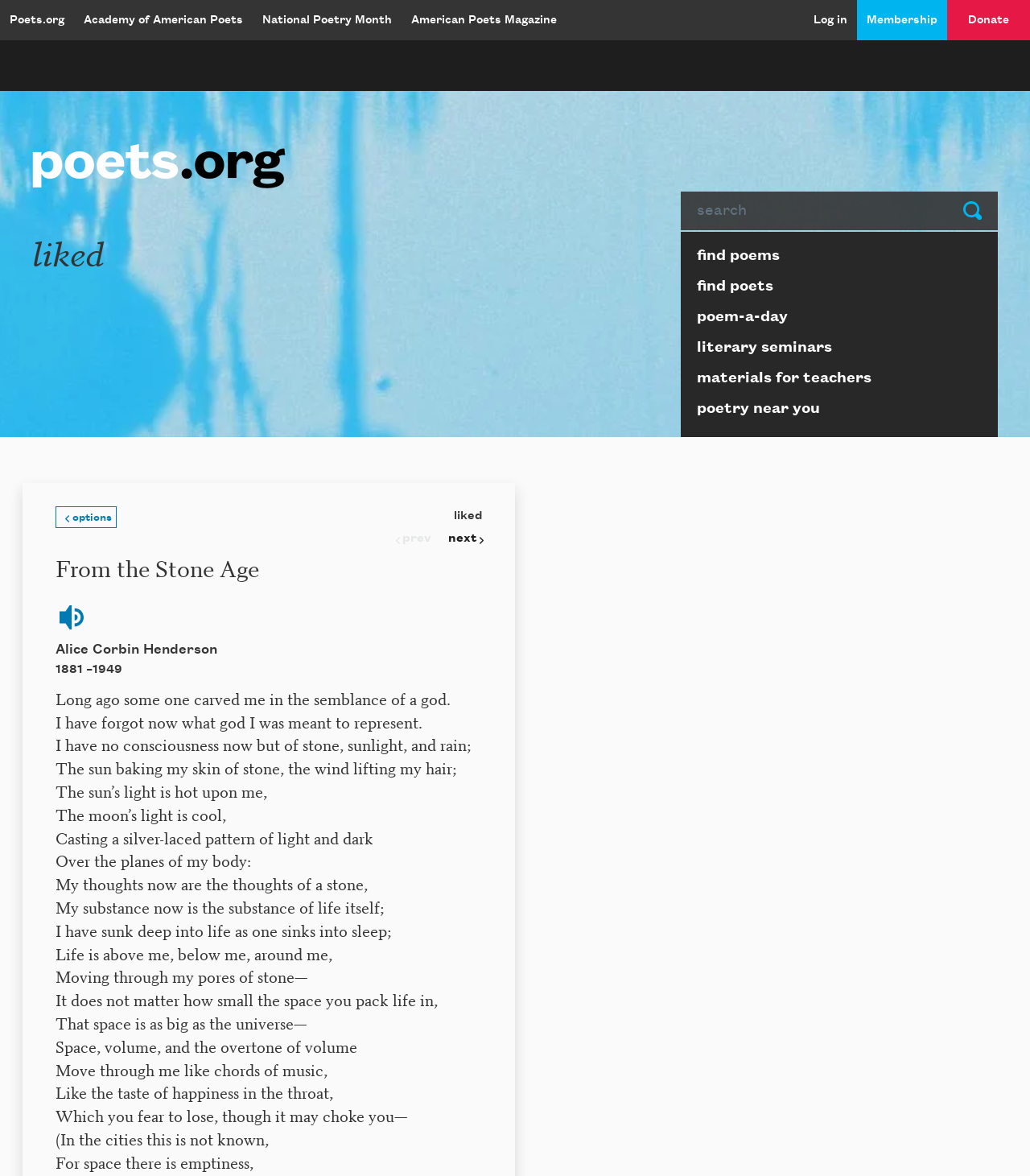Identify the bounding box coordinates of the part that should be clicked to carry out this instruction: "Log in to the website".

[0.781, 0.007, 0.832, 0.028]